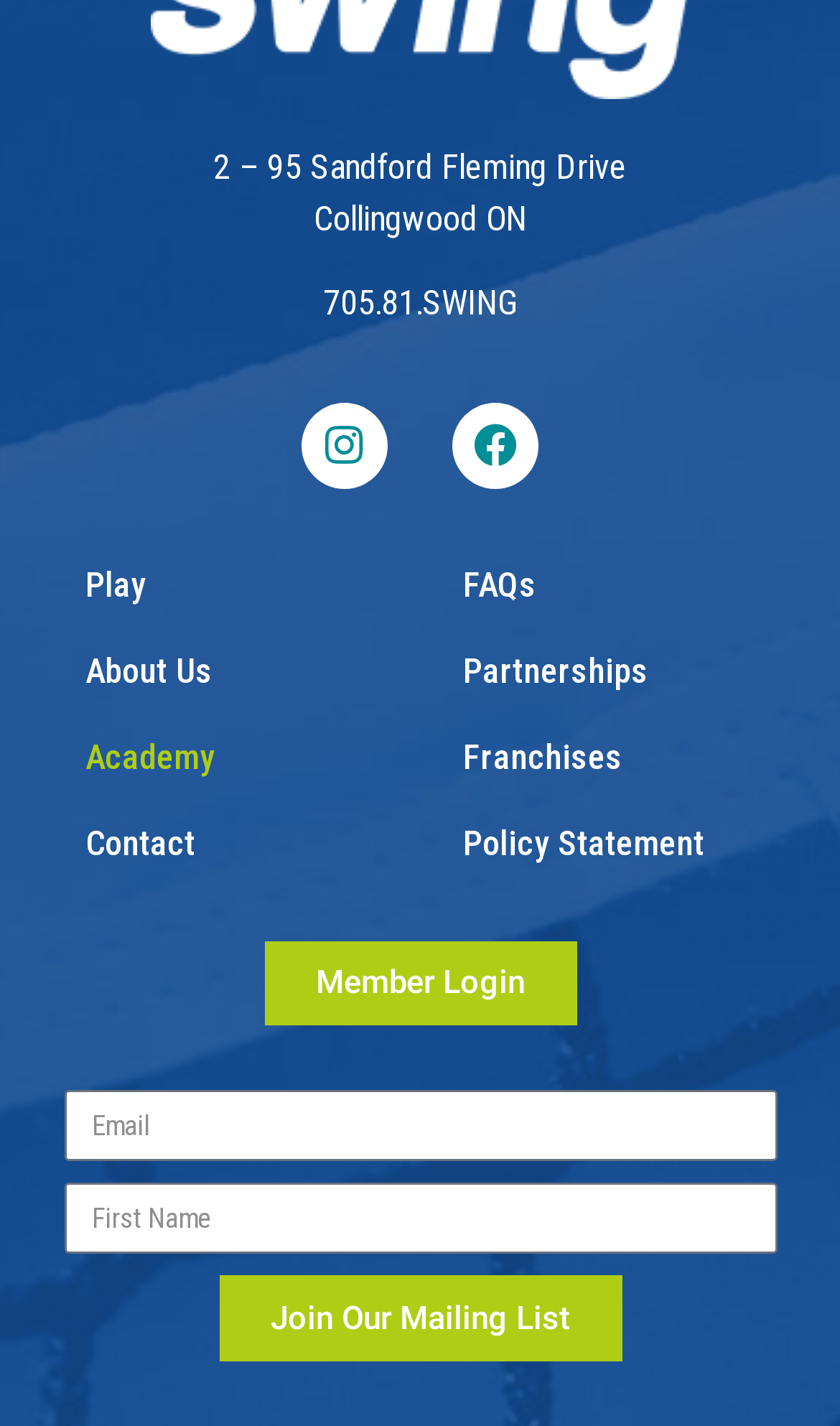Determine the bounding box of the UI element mentioned here: "Partnerships". The coordinates must be in the format [left, top, right, bottom] with values ranging from 0 to 1.

[0.5, 0.456, 0.95, 0.487]